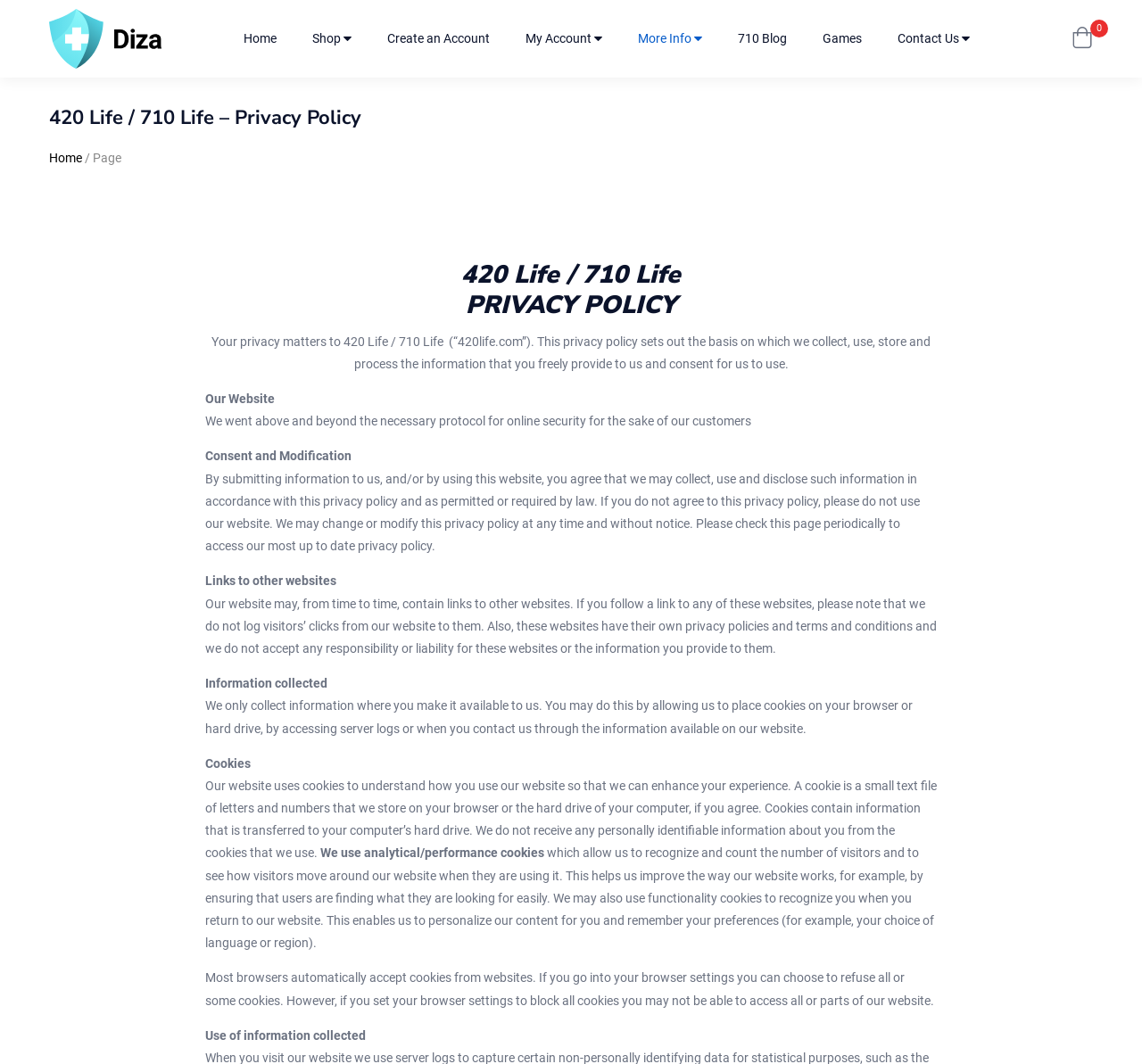Locate the bounding box coordinates of the area where you should click to accomplish the instruction: "Click the 420 Life | 710 Life image".

[0.043, 0.009, 0.141, 0.064]